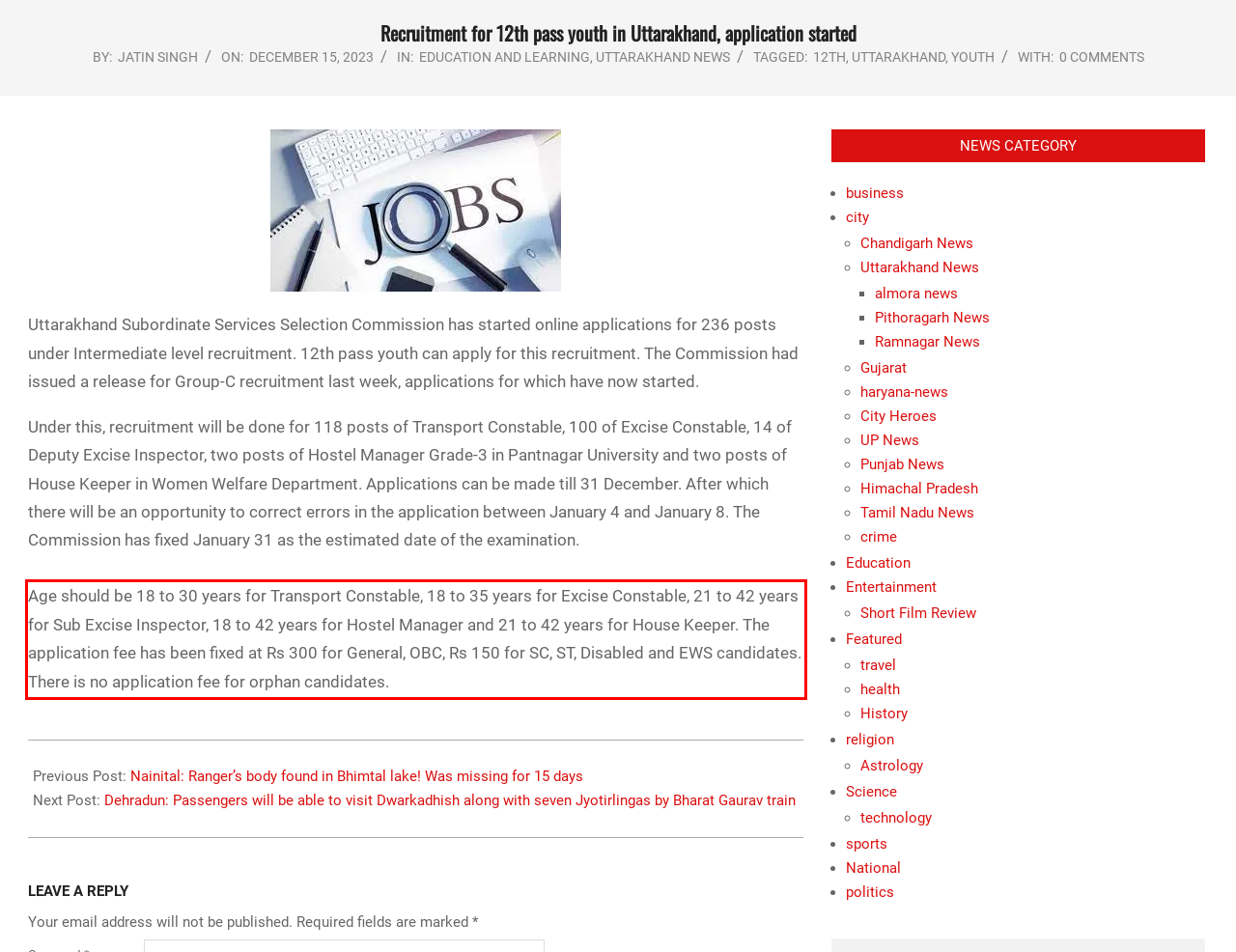Look at the provided screenshot of the webpage and perform OCR on the text within the red bounding box.

Age should be 18 to 30 years for Transport Constable, 18 to 35 years for Excise Constable, 21 to 42 years for Sub Excise Inspector, 18 to 42 years for Hostel Manager and 21 to 42 years for House Keeper. The application fee has been fixed at Rs 300 for General, OBC, Rs 150 for SC, ST, Disabled and EWS candidates. There is no application fee for orphan candidates.